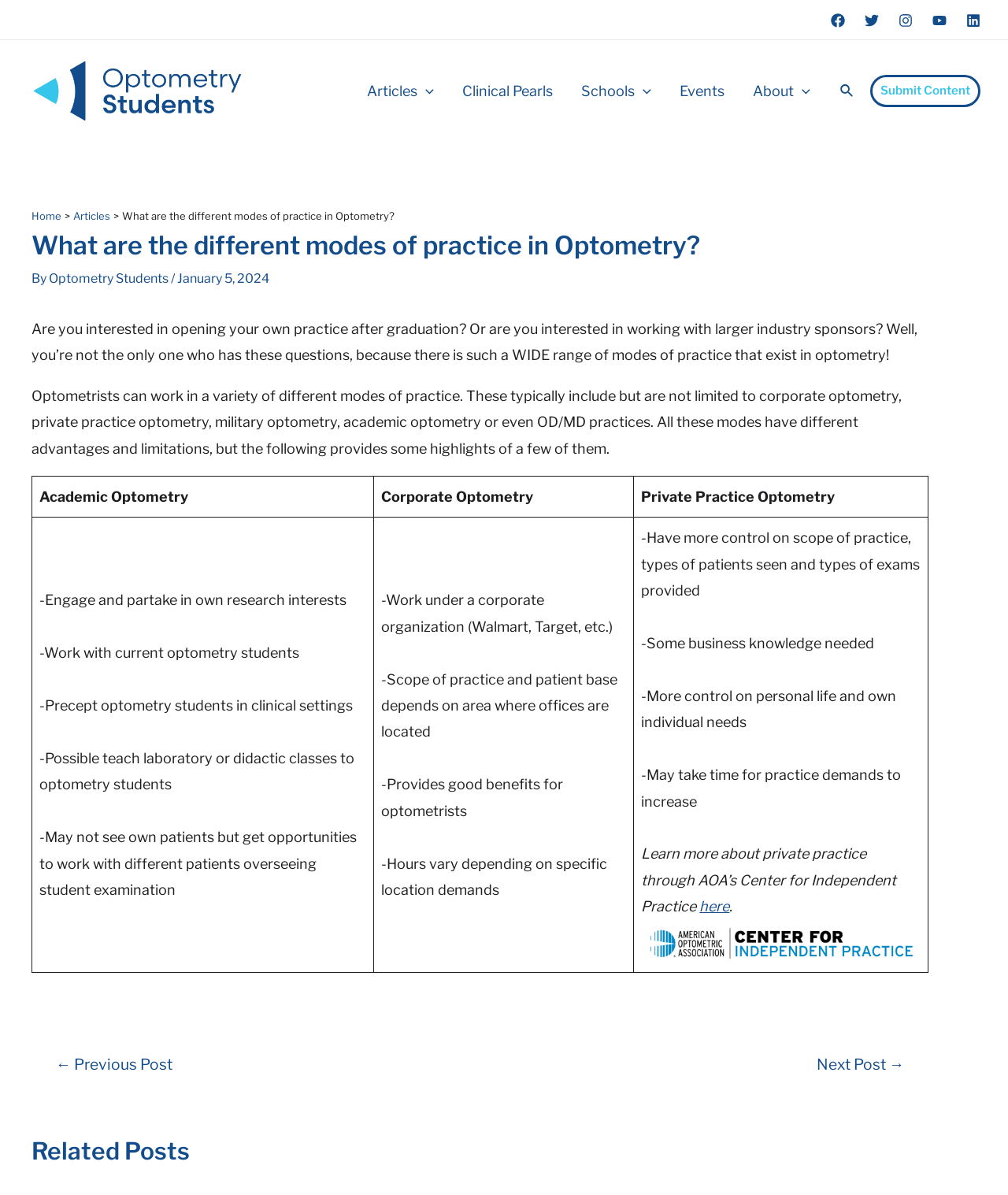Identify the bounding box coordinates for the region of the element that should be clicked to carry out the instruction: "Submit your content". The bounding box coordinates should be four float numbers between 0 and 1, i.e., [left, top, right, bottom].

[0.863, 0.063, 0.973, 0.09]